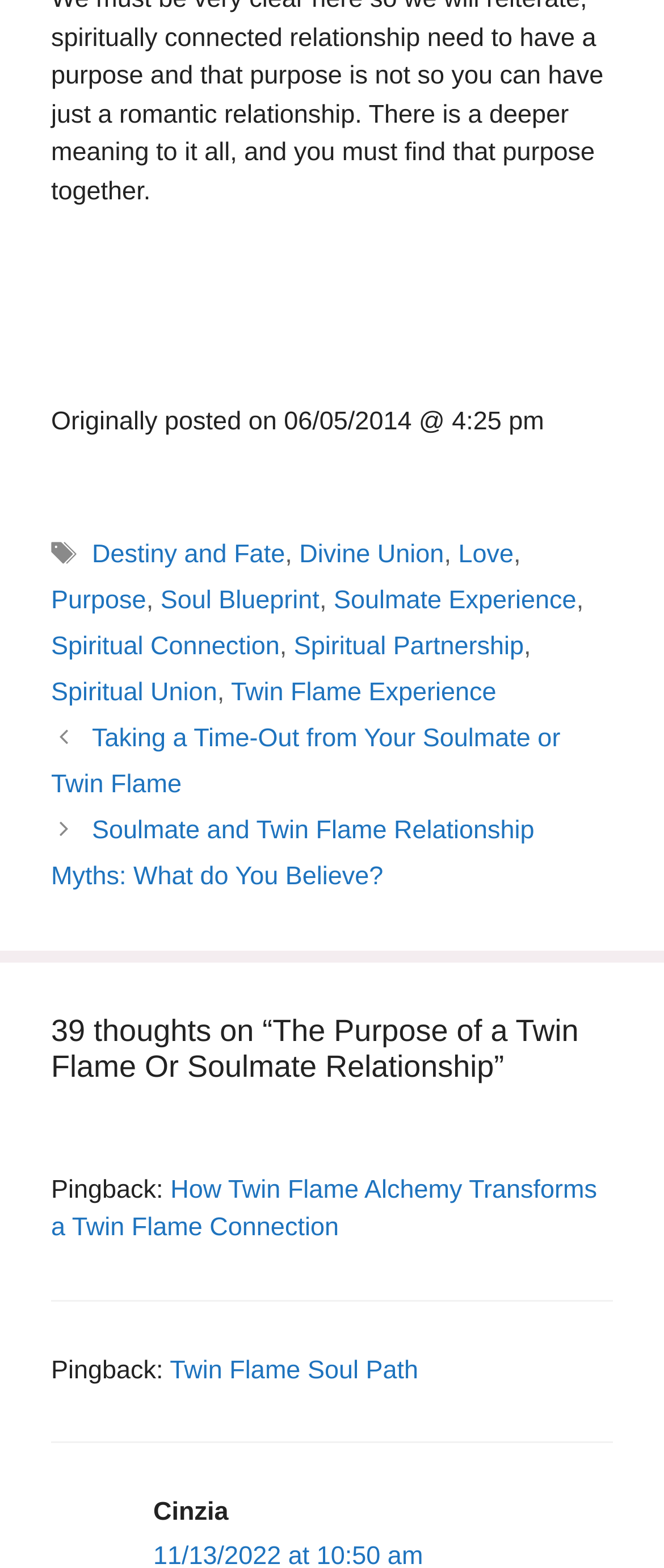Bounding box coordinates should be provided in the format (top-left x, top-left y, bottom-right x, bottom-right y) with all values between 0 and 1. Identify the bounding box for this UI element: Twin Flame Soul Path

[0.256, 0.865, 0.63, 0.883]